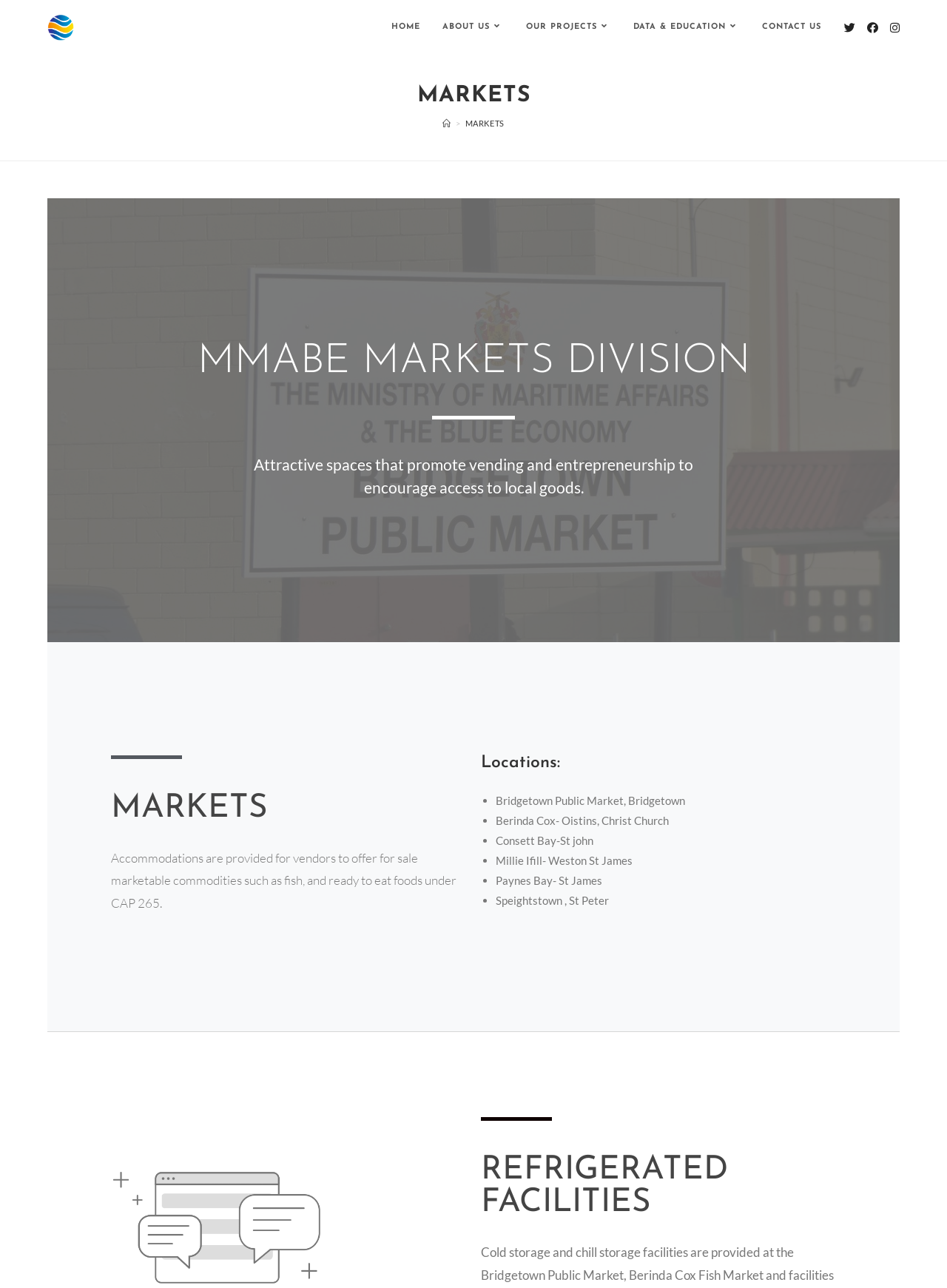For the element described, predict the bounding box coordinates as (top-left x, top-left y, bottom-right x, bottom-right y). All values should be between 0 and 1. Element description: Data & Education

[0.657, 0.0, 0.793, 0.043]